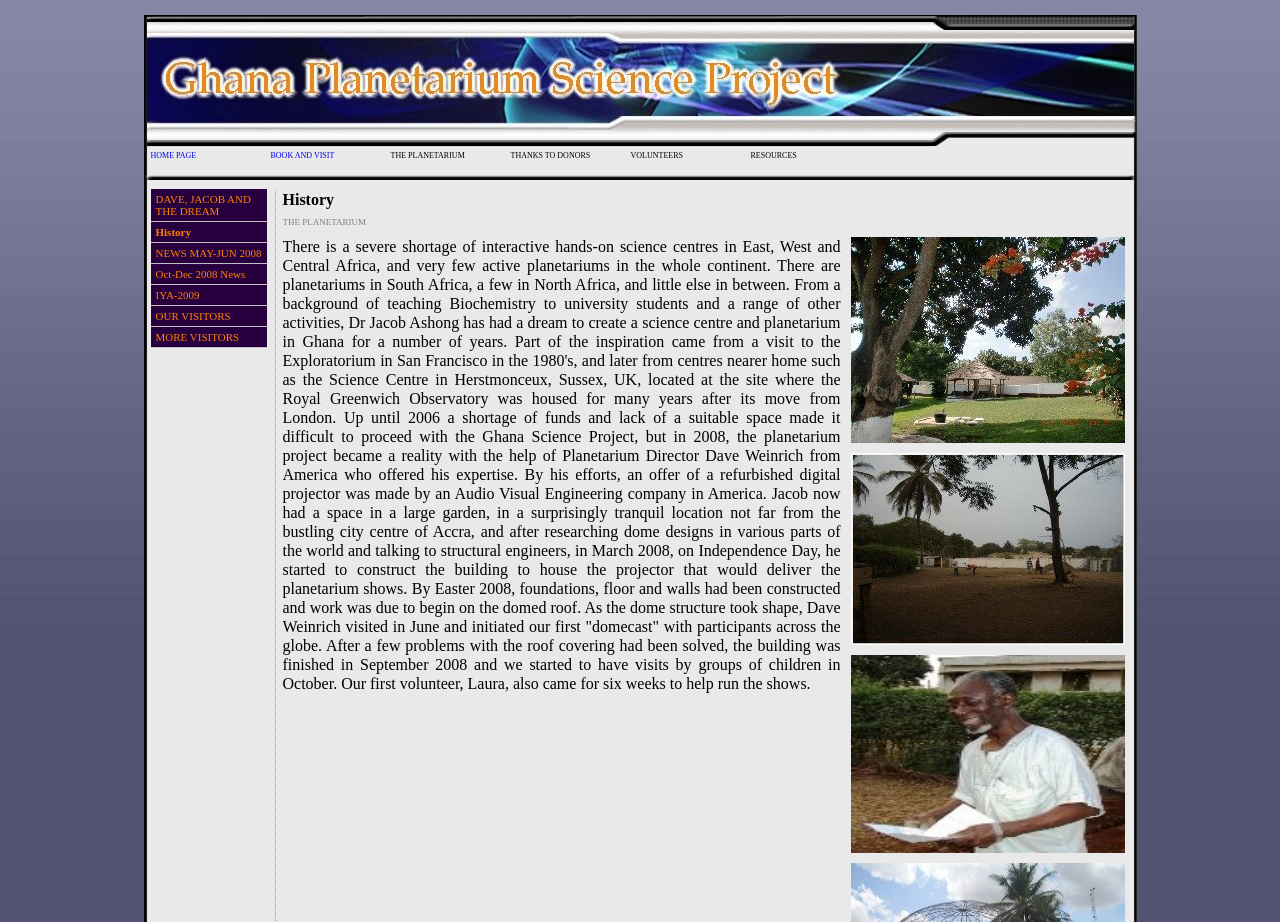Please identify the bounding box coordinates of the element's region that needs to be clicked to fulfill the following instruction: "Book and visit". The bounding box coordinates should consist of four float numbers between 0 and 1, i.e., [left, top, right, bottom].

[0.211, 0.164, 0.305, 0.187]